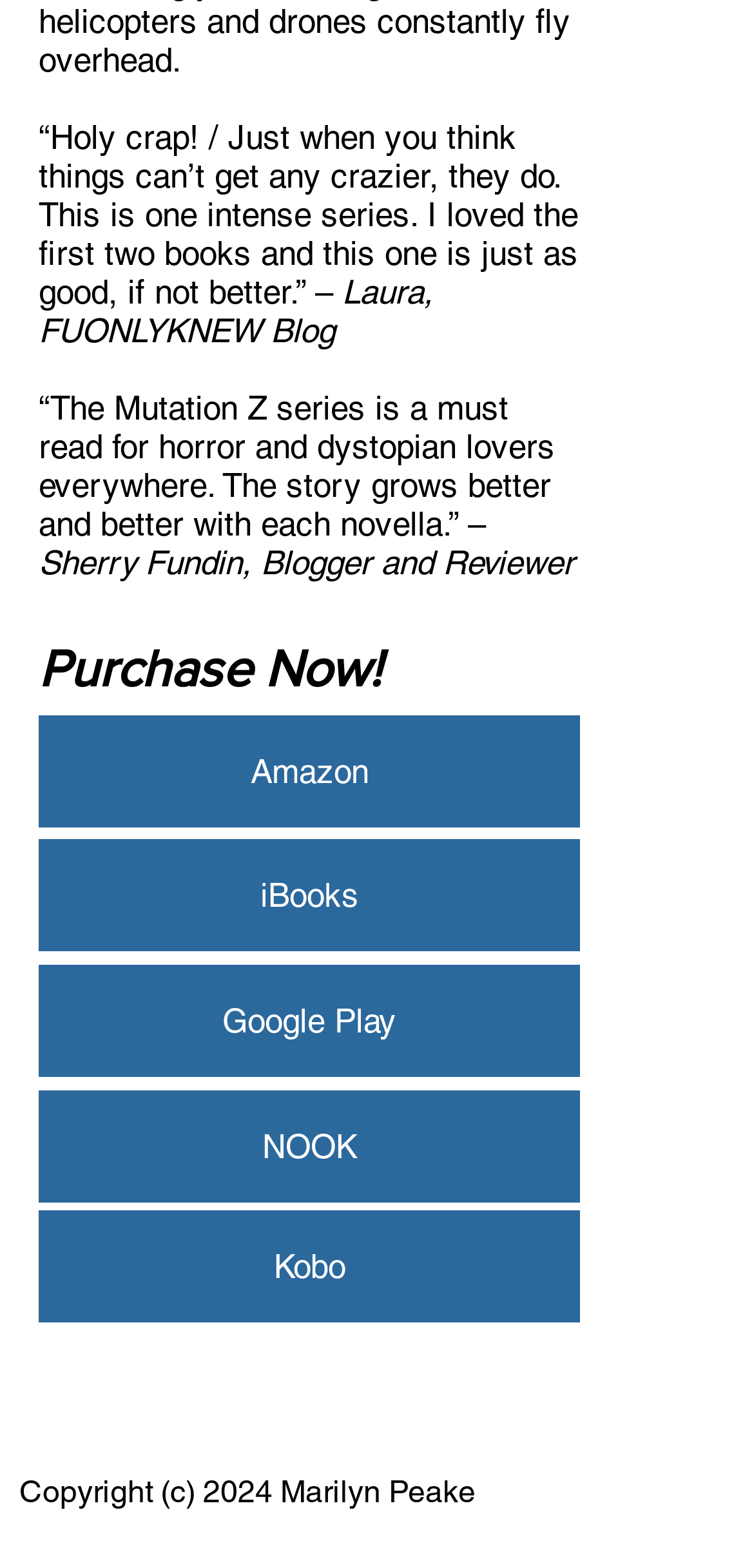Use a single word or phrase to answer the following:
What is the name of the blogger who said the series is a must-read?

Sherry Fundin